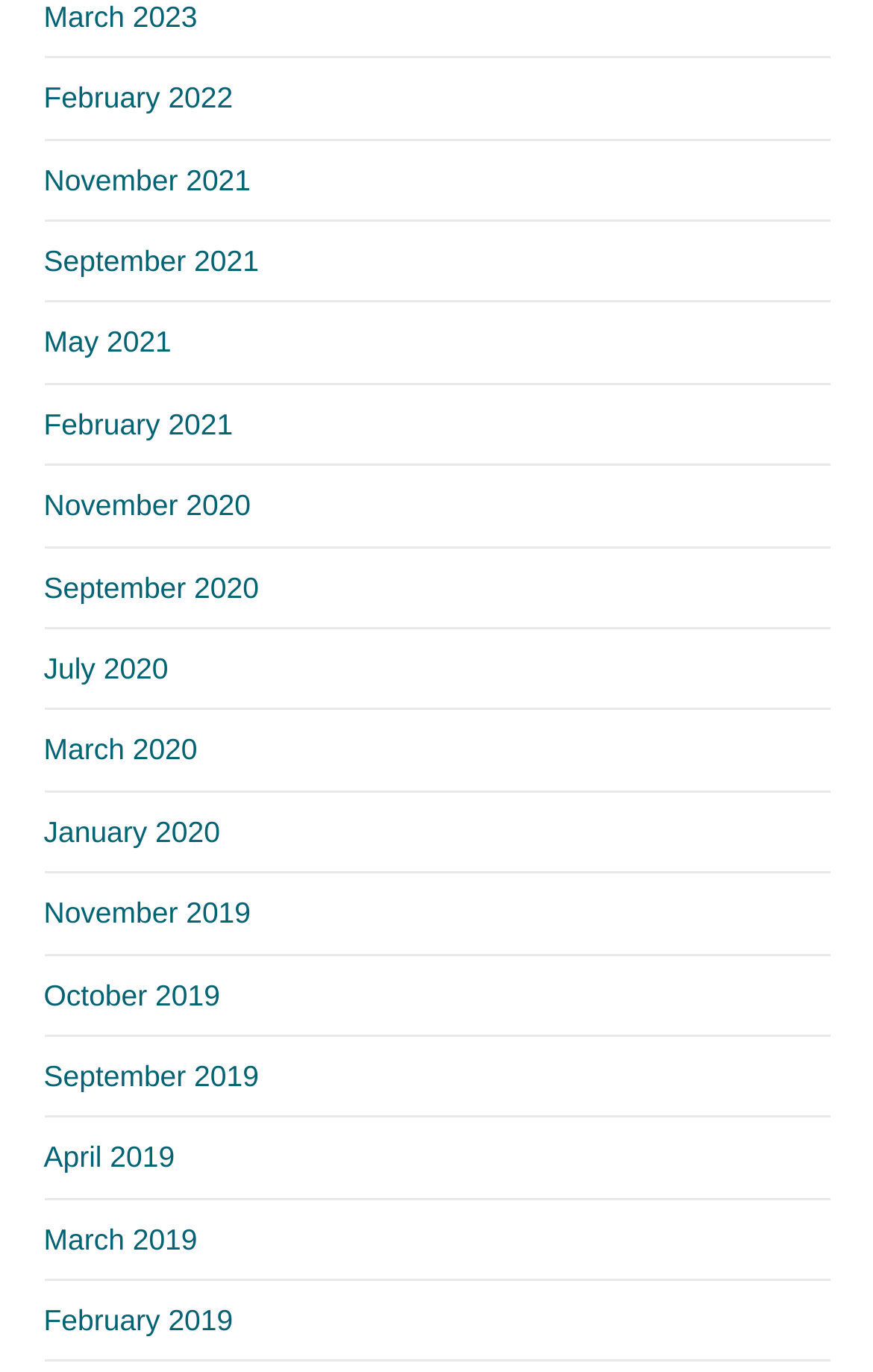What is the earliest month listed?
Please give a detailed and elaborate explanation in response to the question.

By examining the list of links, I found that the earliest month listed is February 2019, which is located at the bottom of the list with a bounding box coordinate of [0.05, 0.95, 0.267, 0.975].